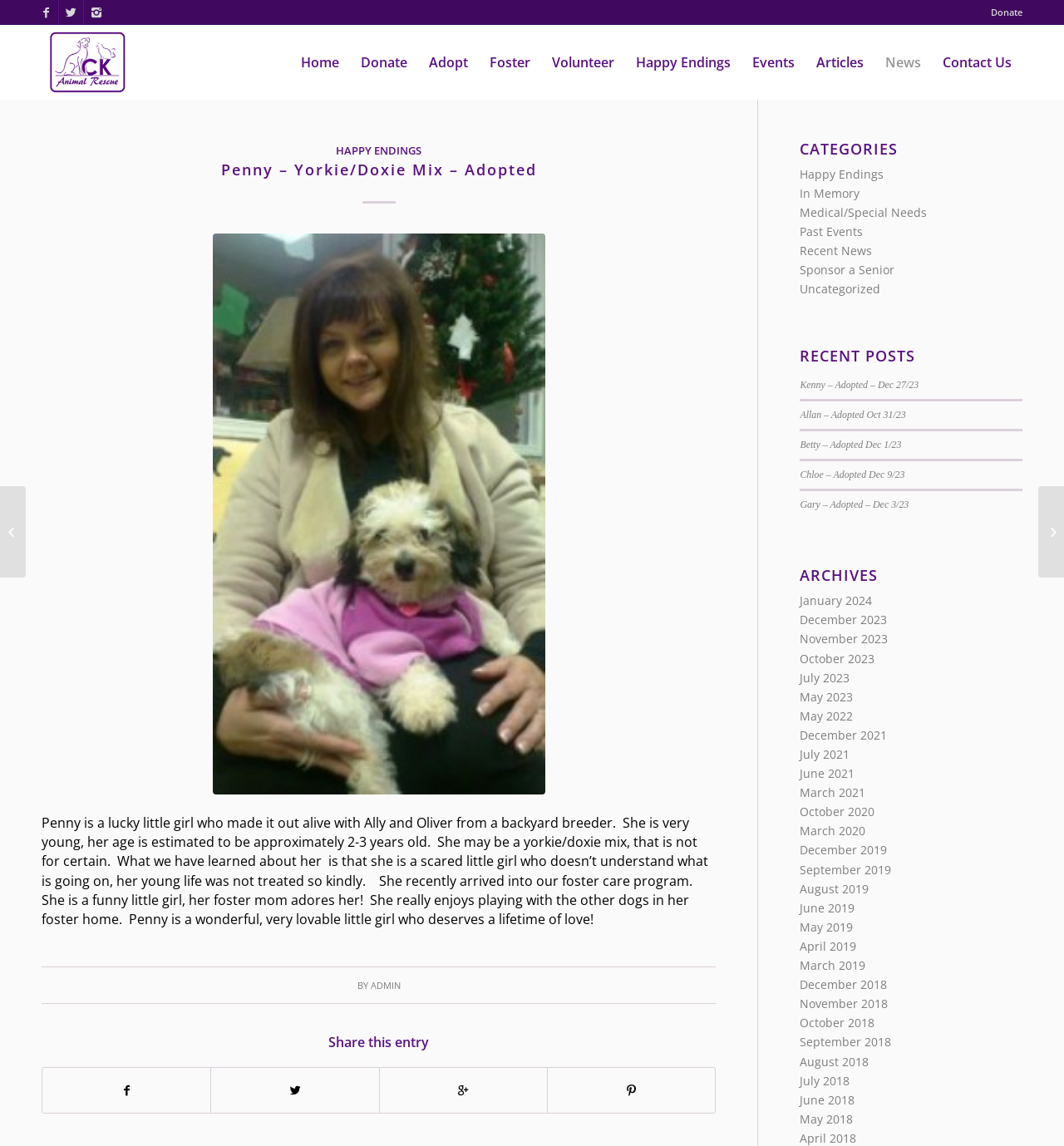Please find and report the bounding box coordinates of the element to click in order to perform the following action: "Share this entry". The coordinates should be expressed as four float numbers between 0 and 1, in the format [left, top, right, bottom].

[0.039, 0.904, 0.673, 0.917]